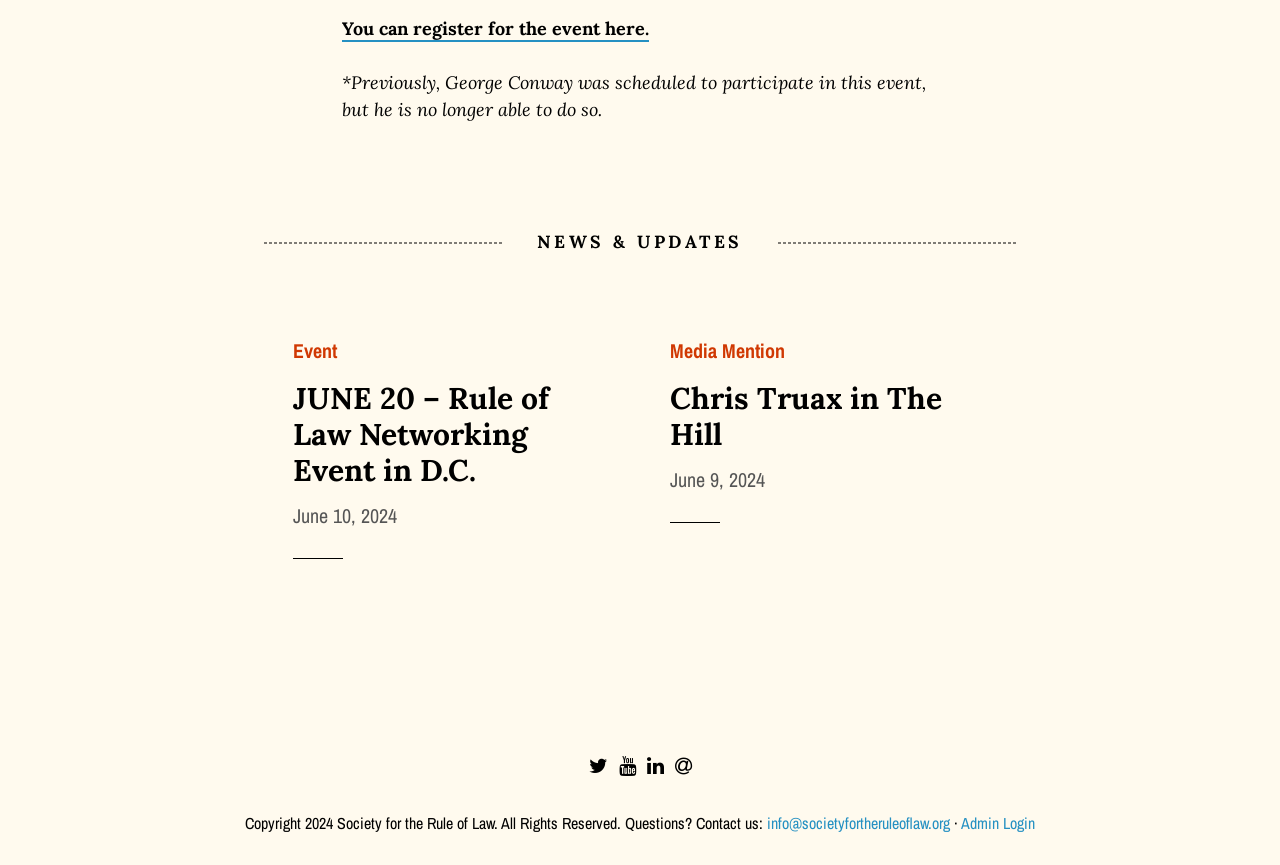Find the bounding box coordinates of the clickable element required to execute the following instruction: "open Twitter". Provide the coordinates as four float numbers between 0 and 1, i.e., [left, top, right, bottom].

[0.457, 0.868, 0.481, 0.903]